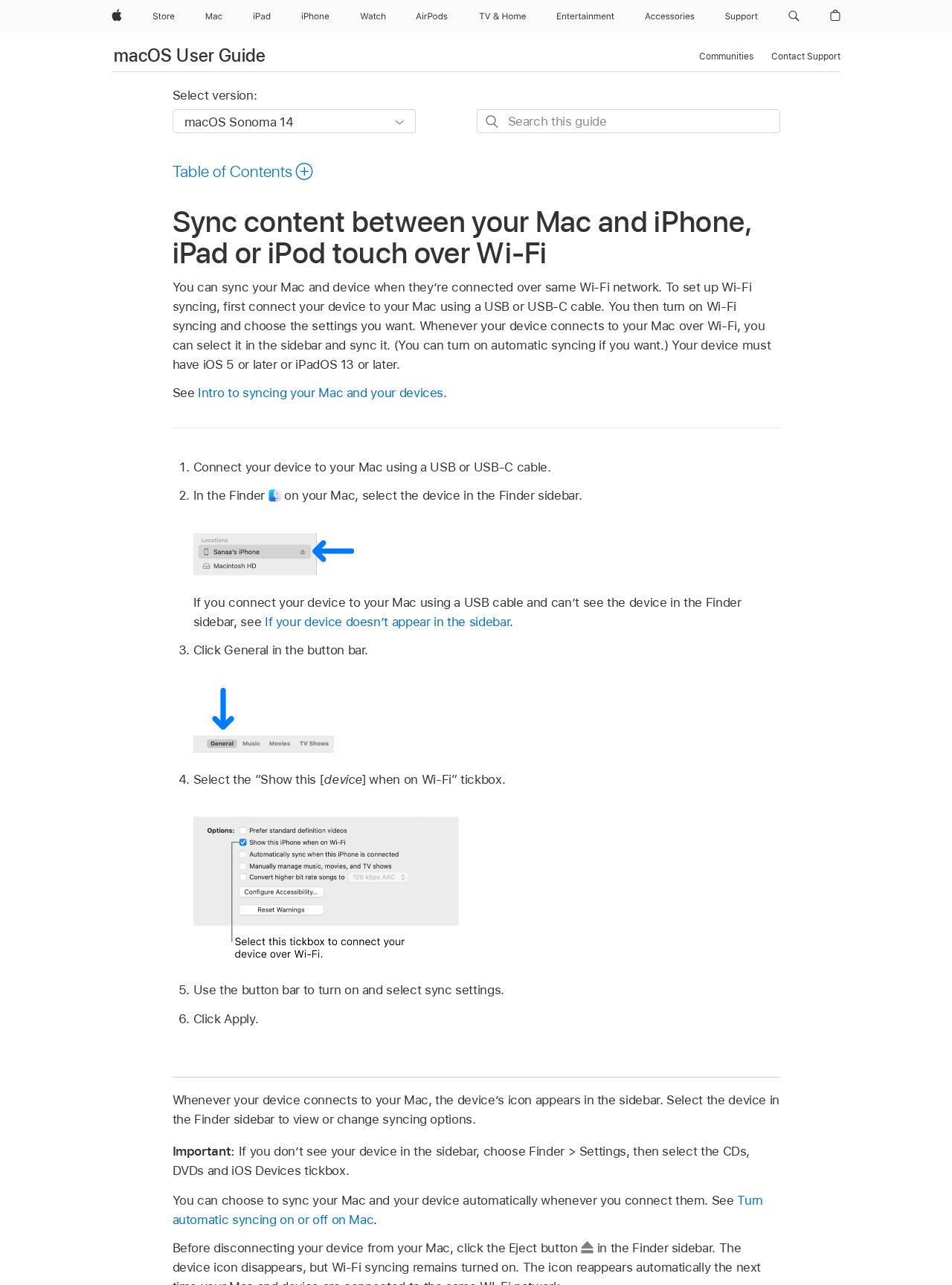Please pinpoint the bounding box coordinates for the region I should click to adhere to this instruction: "Click Table of Contents".

[0.181, 0.126, 0.33, 0.141]